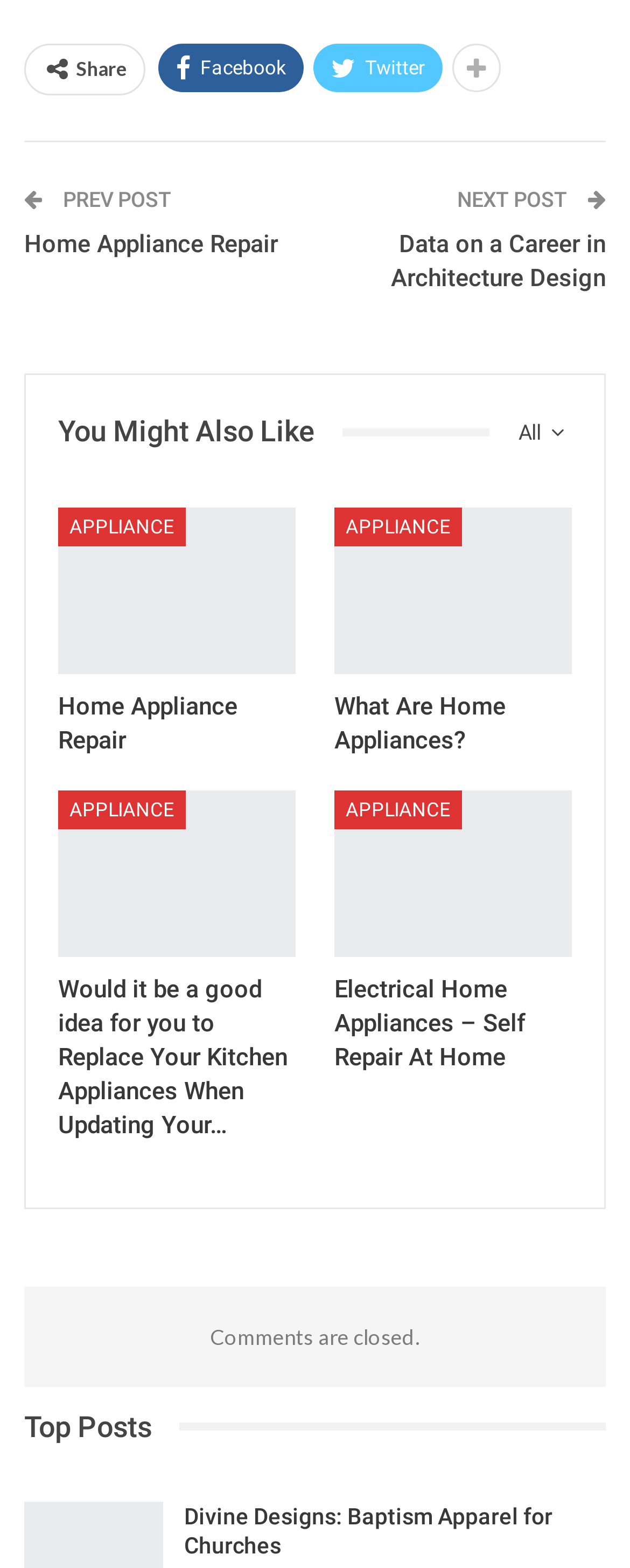What is the category of the post above 'NEXT POST'? Analyze the screenshot and reply with just one word or a short phrase.

Home Appliance Repair